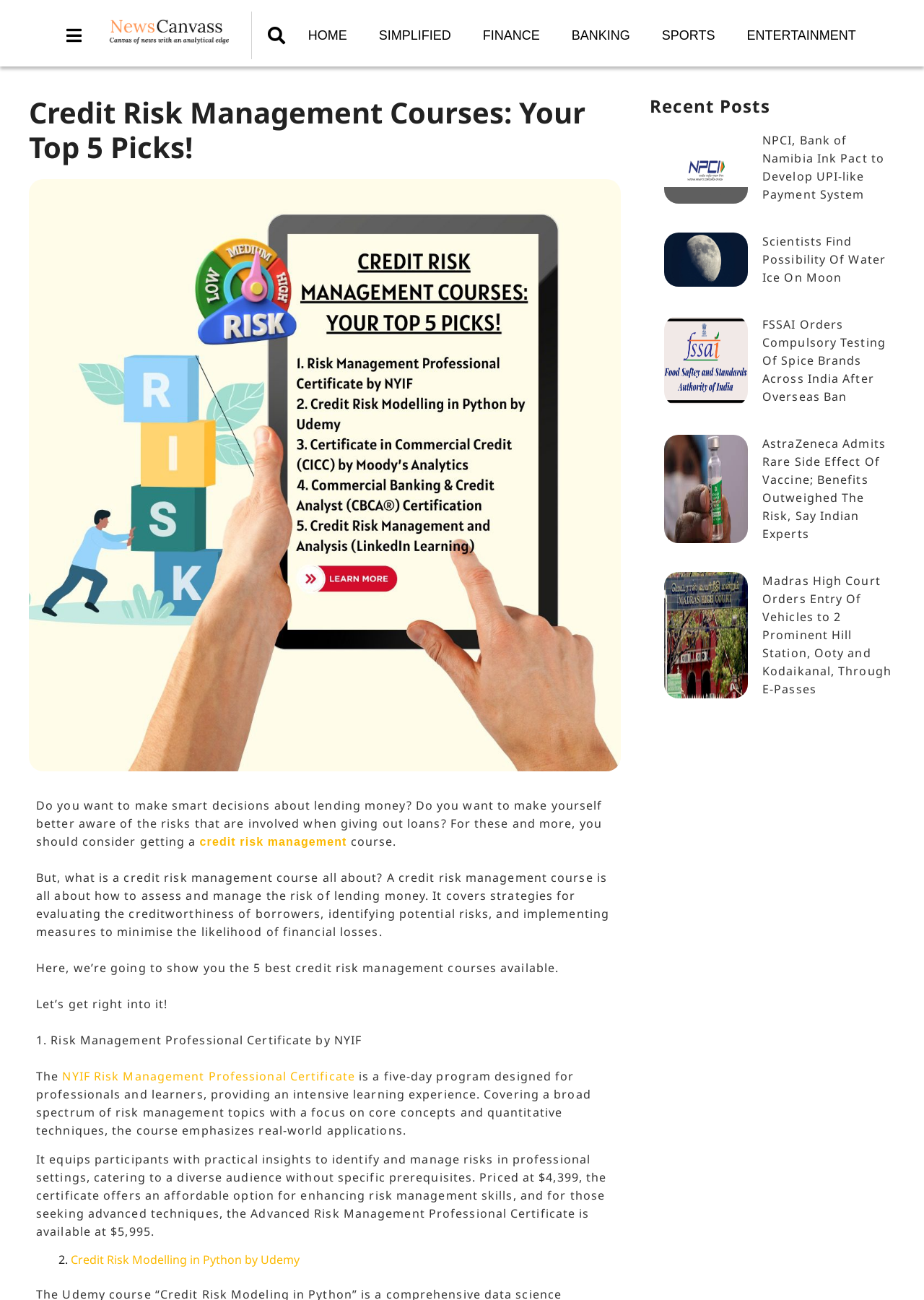Refer to the image and provide an in-depth answer to the question:
How much does the NYIF Risk Management Professional Certificate cost?

The webpage mentions that the NYIF Risk Management Professional Certificate is priced at $4,399, which is an affordable option for enhancing risk management skills.